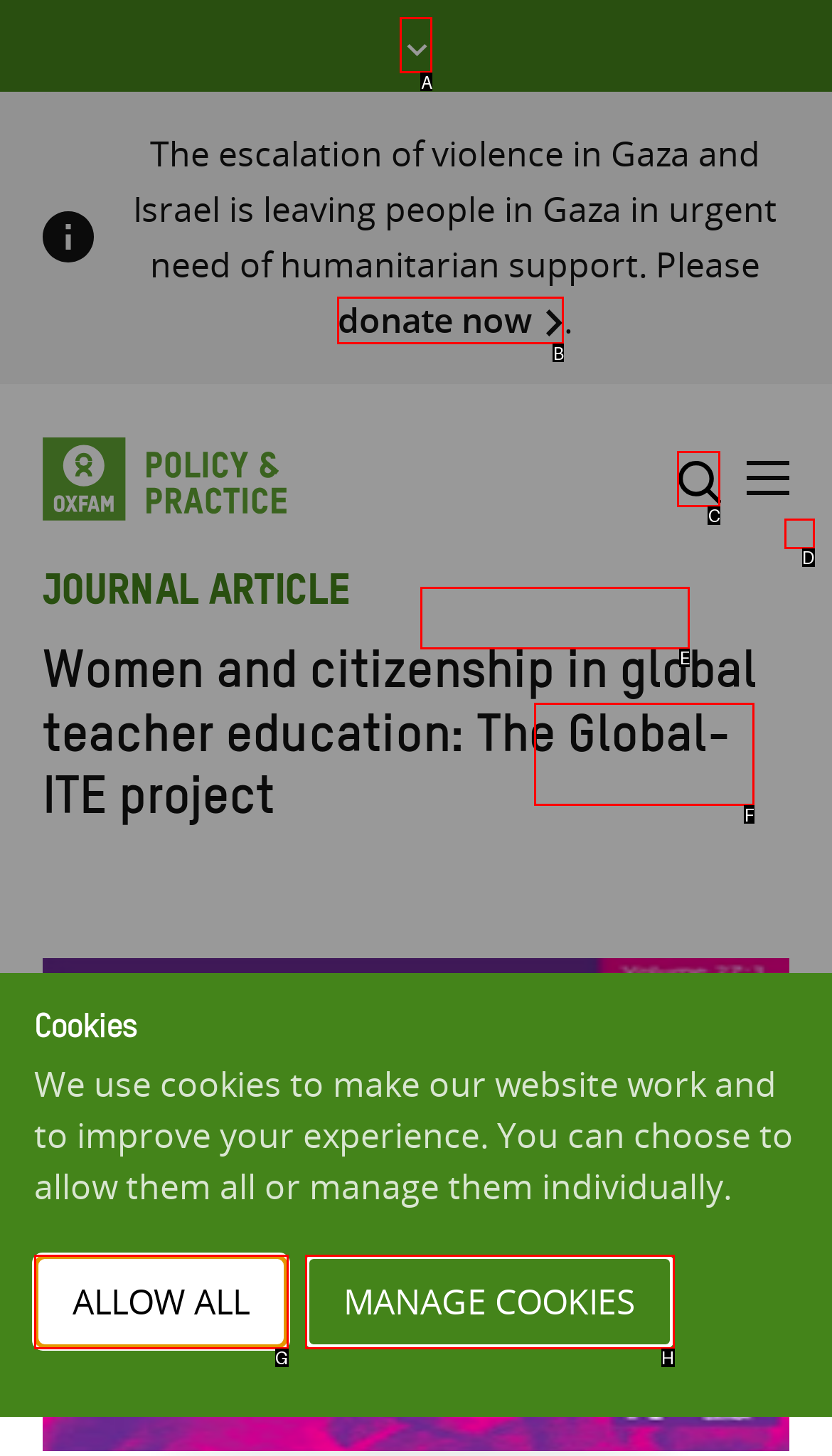Select the HTML element that matches the description: MANAGE COOKIES. Provide the letter of the chosen option as your answer.

H